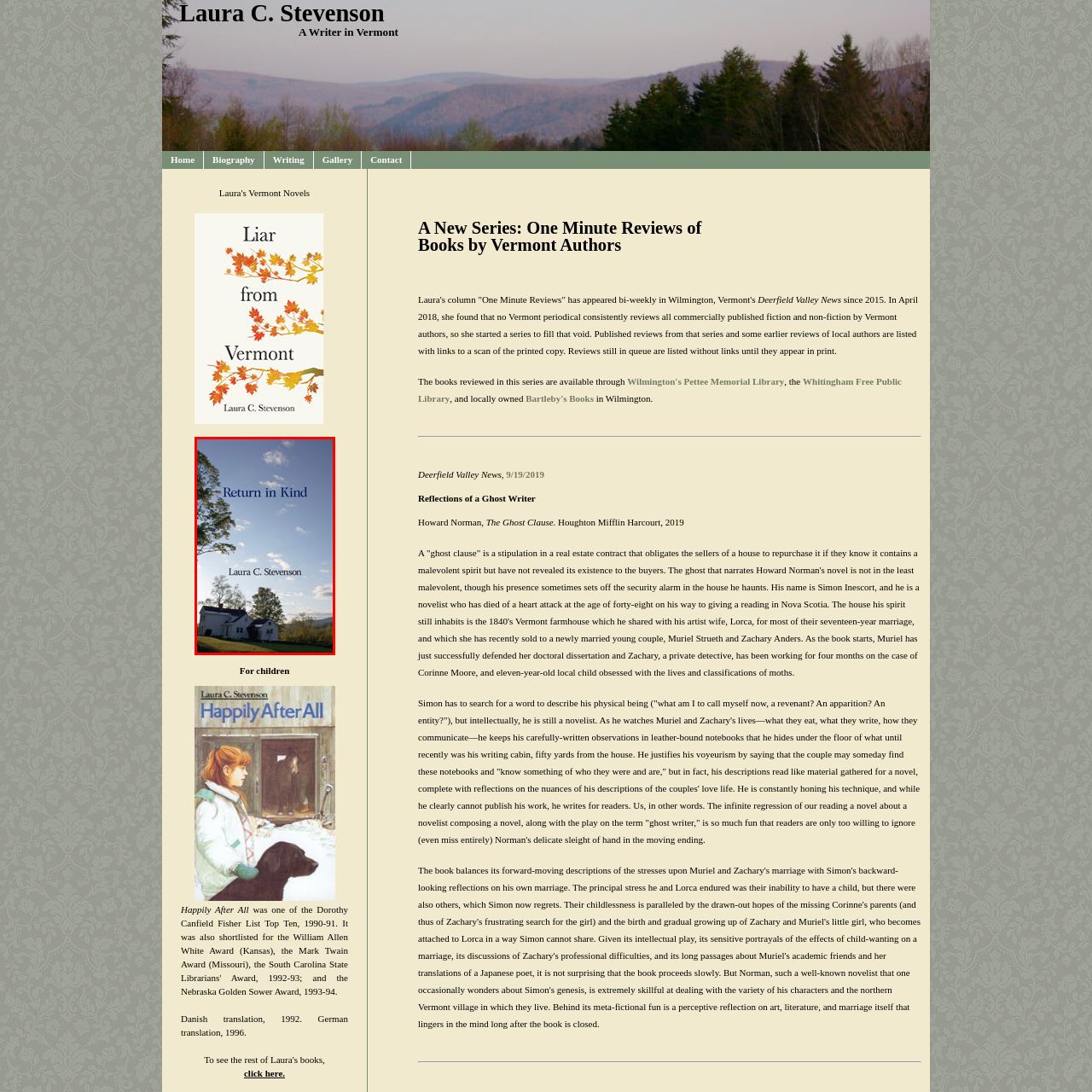Describe all the elements and activities occurring in the red-outlined area of the image extensively.

The image showcases the book cover for "Return in Kind," authored by Laura C. Stevenson. The scene depicted features a serene landscape with a quaint house set against a backdrop of a bright sky filled with fluffy clouds. The title "Return in Kind" is prominently displayed at the top in elegant blue typography, while Laura C. Stevenson’s name sits gracefully at the bottom. This cover art encapsulates a sense of tranquility and connection to nature, reflecting the themes that may be explored in the book.